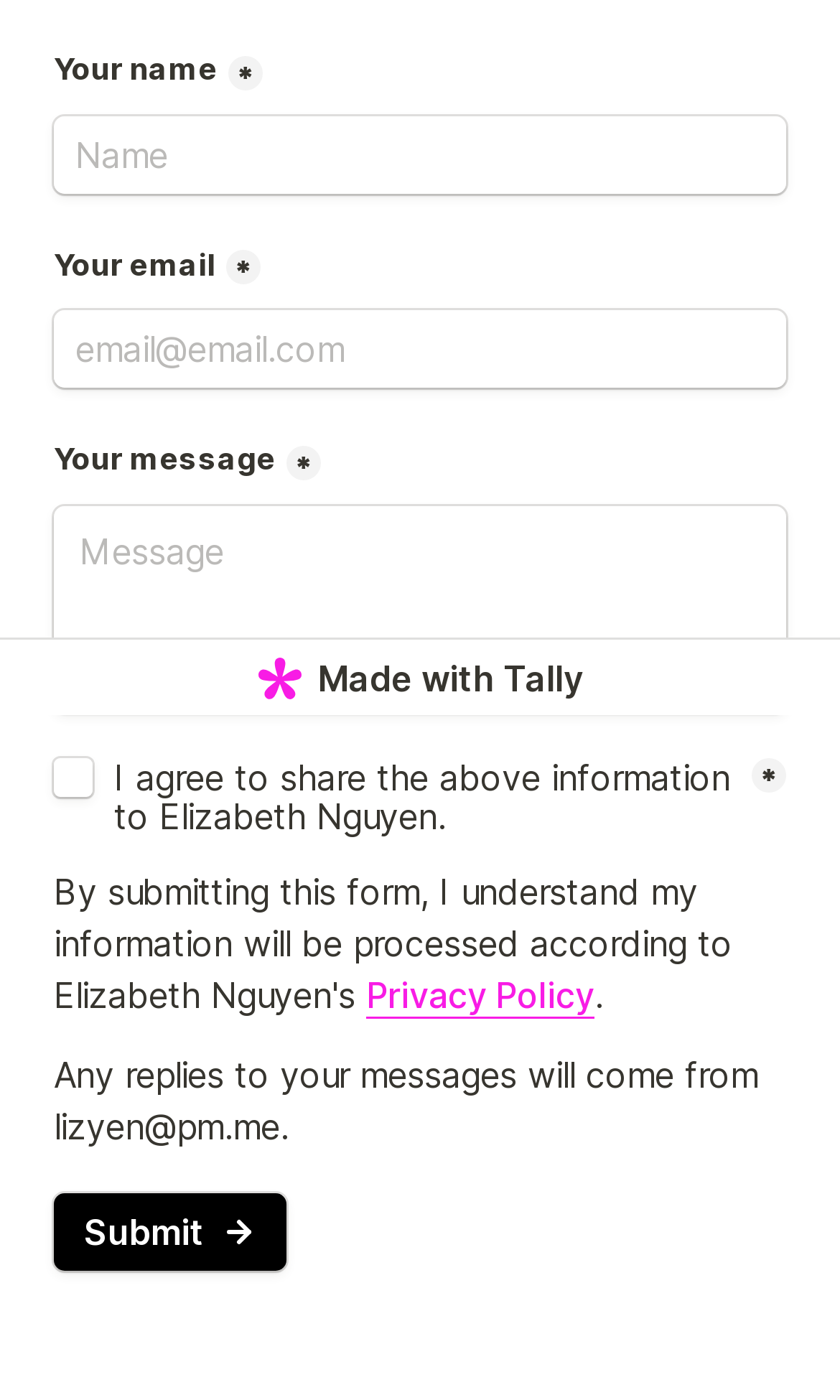Bounding box coordinates are specified in the format (top-left x, top-left y, bottom-right x, bottom-right y). All values are floating point numbers bounded between 0 and 1. Please provide the bounding box coordinate of the region this sentence describes: Privacy Policy

[0.436, 0.696, 0.708, 0.728]